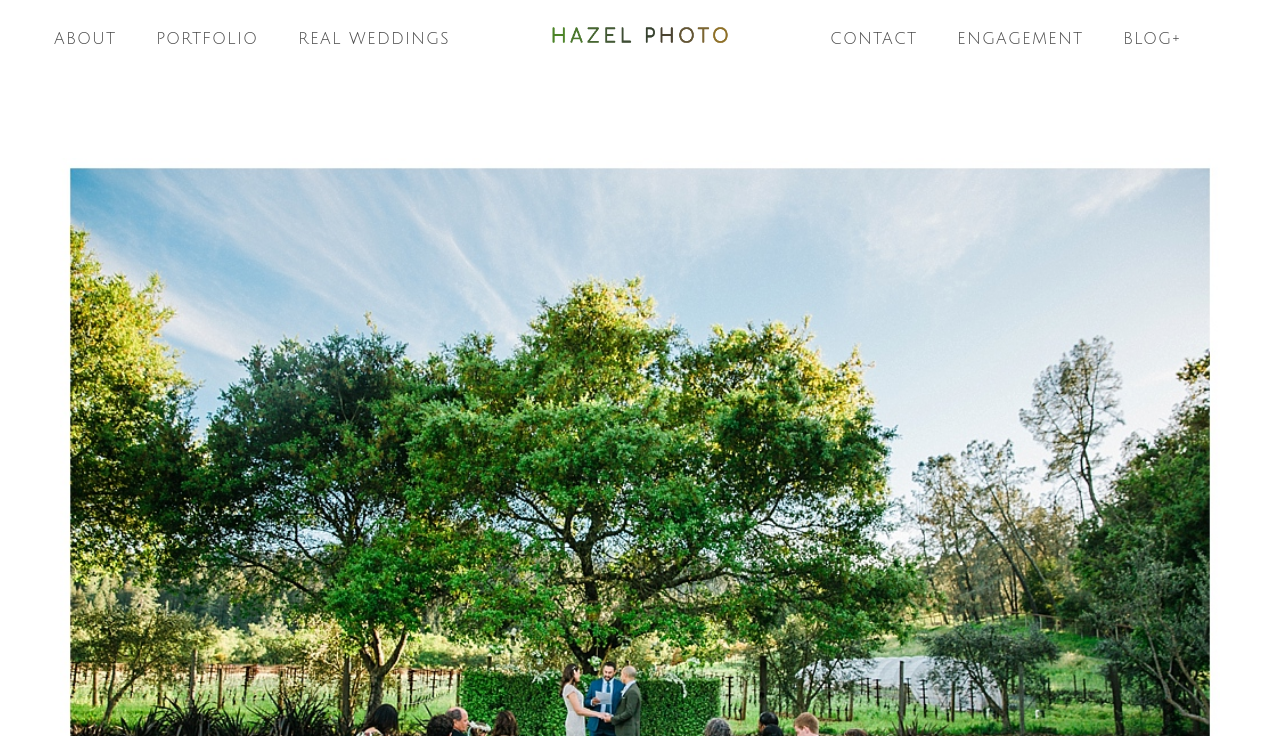Use a single word or phrase to answer the following:
What is the photographer's name?

Hazel